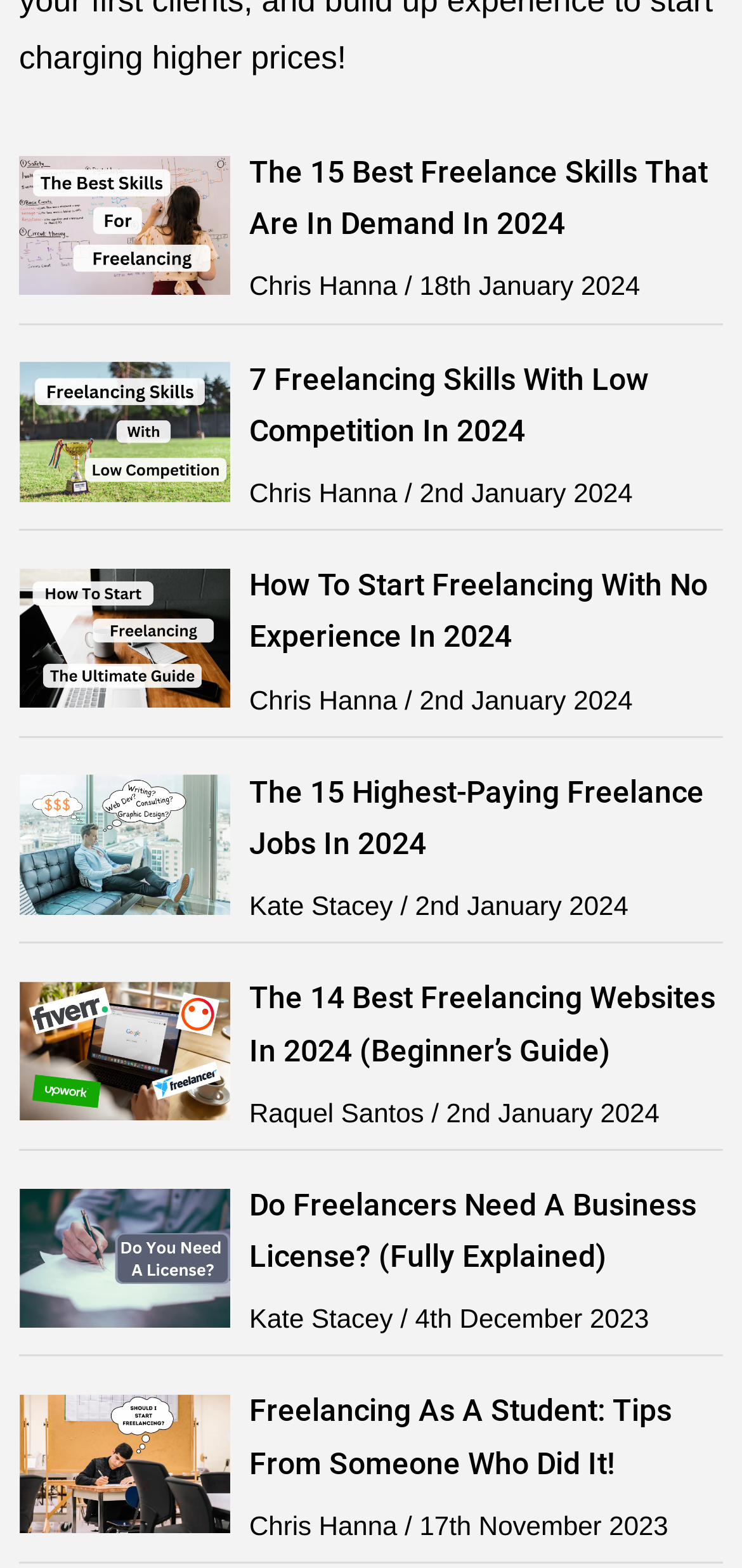Please identify the bounding box coordinates of the area that needs to be clicked to follow this instruction: "View the guide on how to start freelancing with no experience".

[0.336, 0.362, 0.954, 0.418]